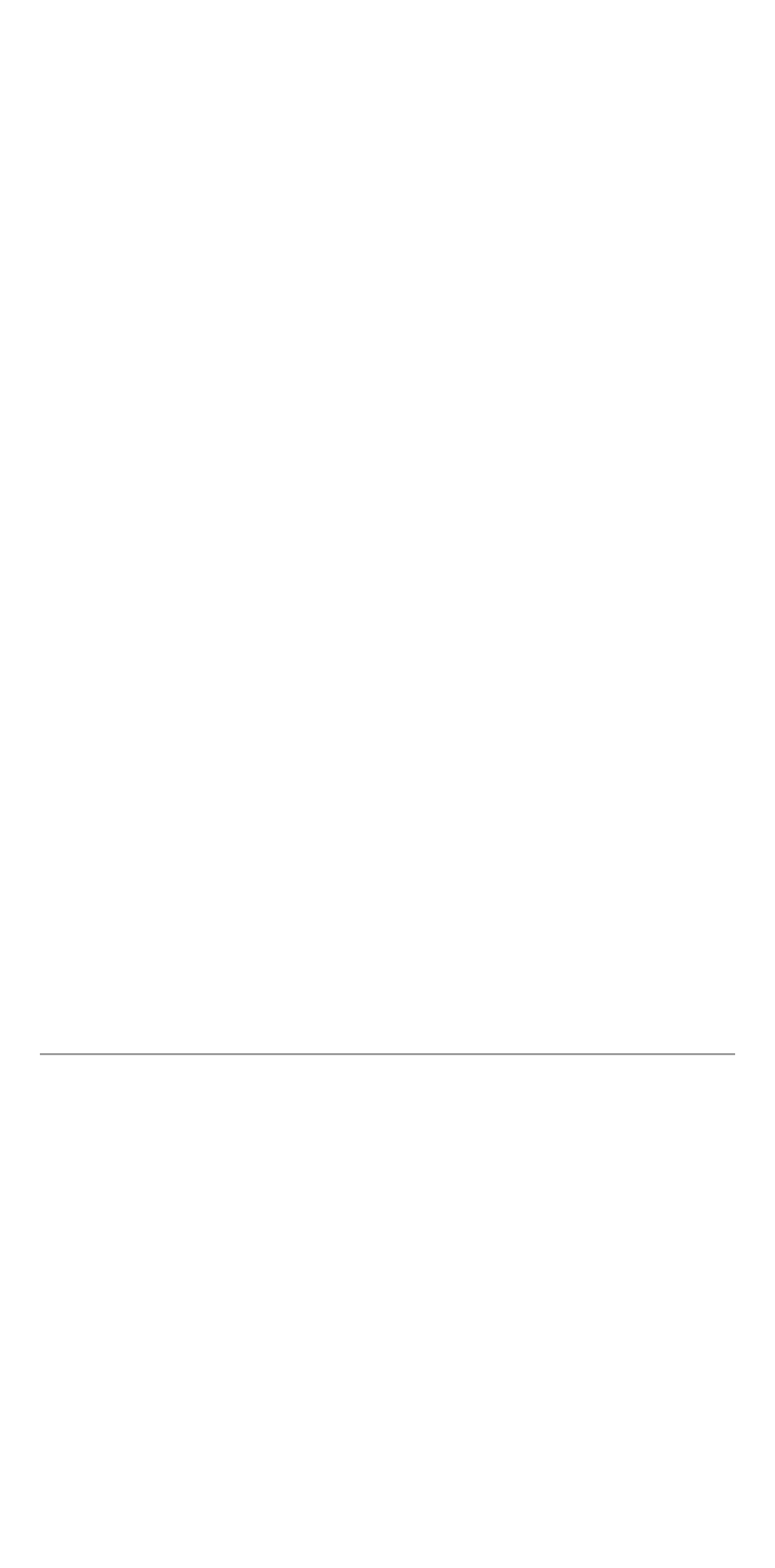What is the address of the location?
Relying on the image, give a concise answer in one word or a brief phrase.

1240 Iroquois Avenue, Ste. 106